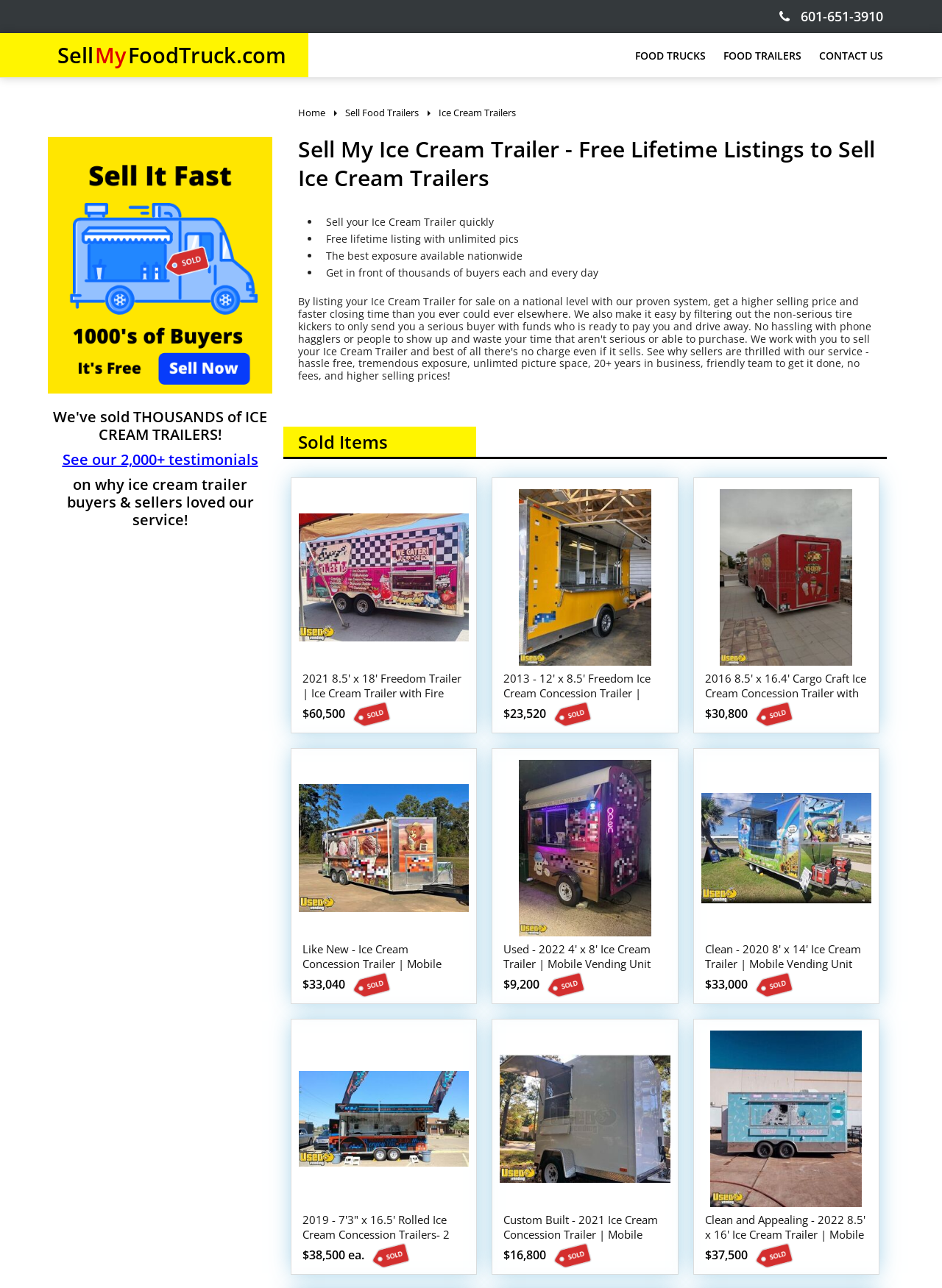Locate the bounding box of the user interface element based on this description: "Sell Food Trailers".

[0.366, 0.082, 0.445, 0.093]